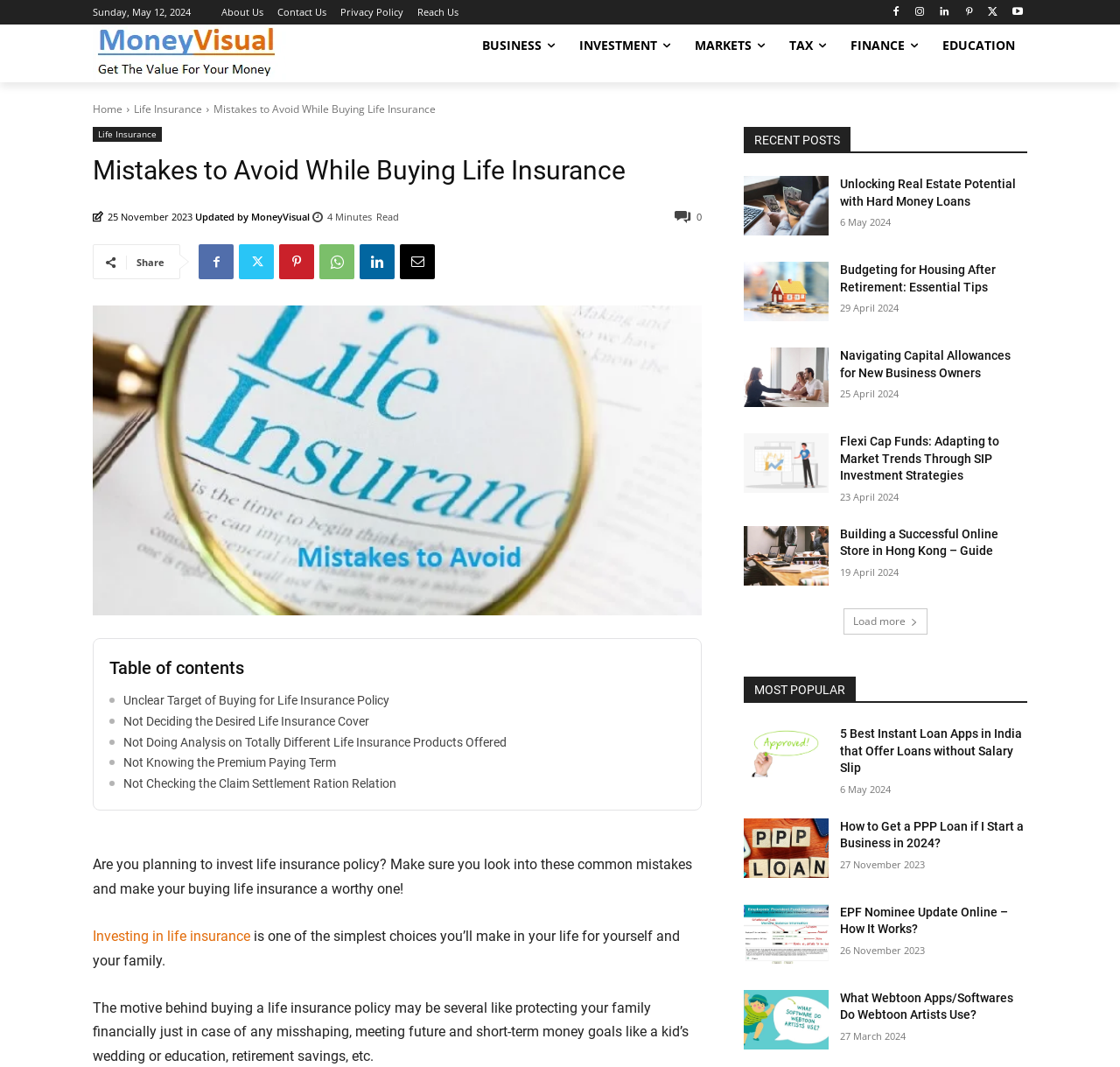Use the information in the screenshot to answer the question comprehensively: How many social media links are there in the webpage?

I counted the number of social media links by looking at the links with icons like '', '', and so on. There are 6 social media links in total.